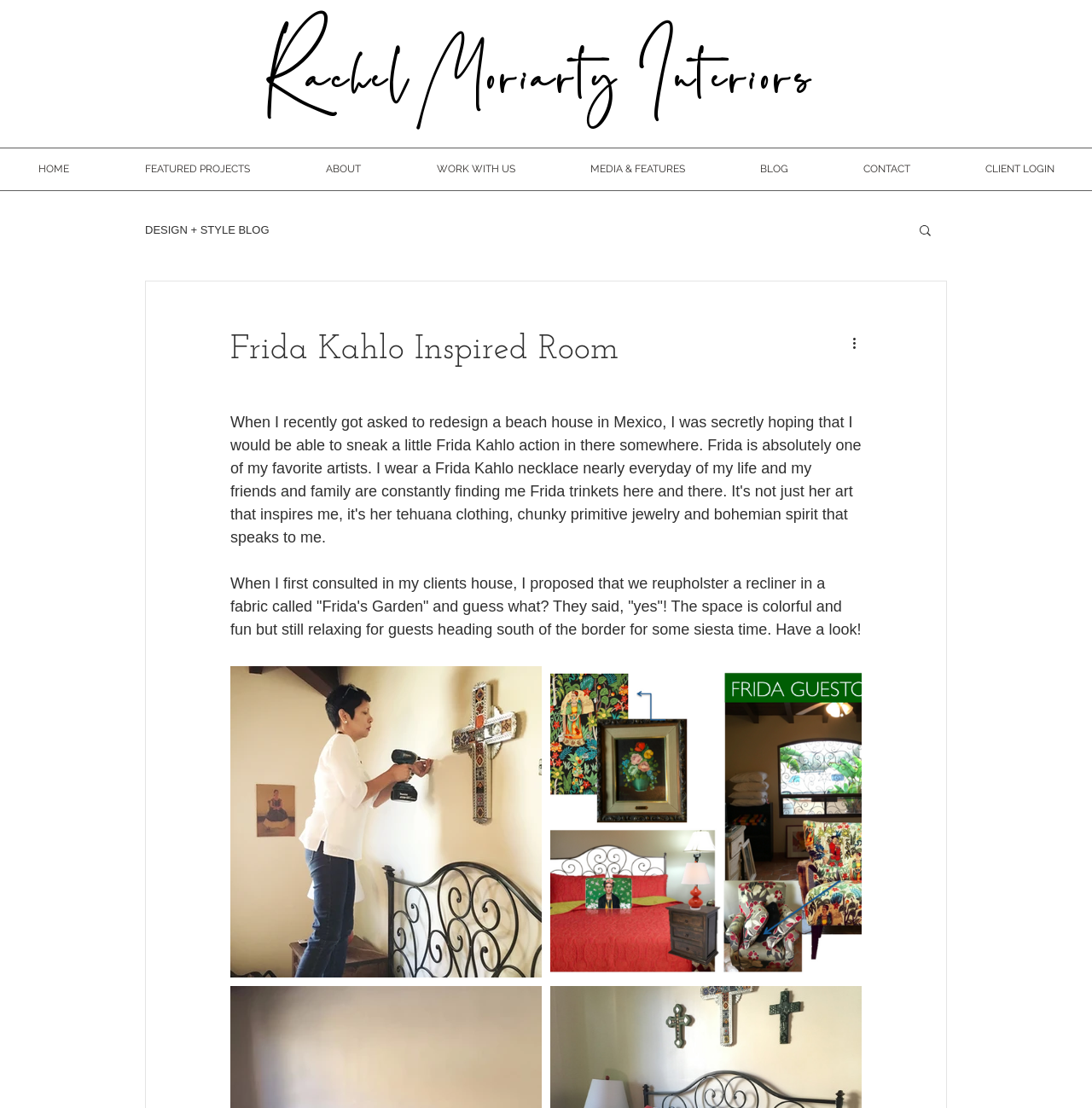What is the topic of the blog post?
Refer to the image and provide a thorough answer to the question.

The topic of the blog post can be inferred from the static text, which describes the design process and the resulting room design, including the use of a specific fabric and the overall aesthetic.